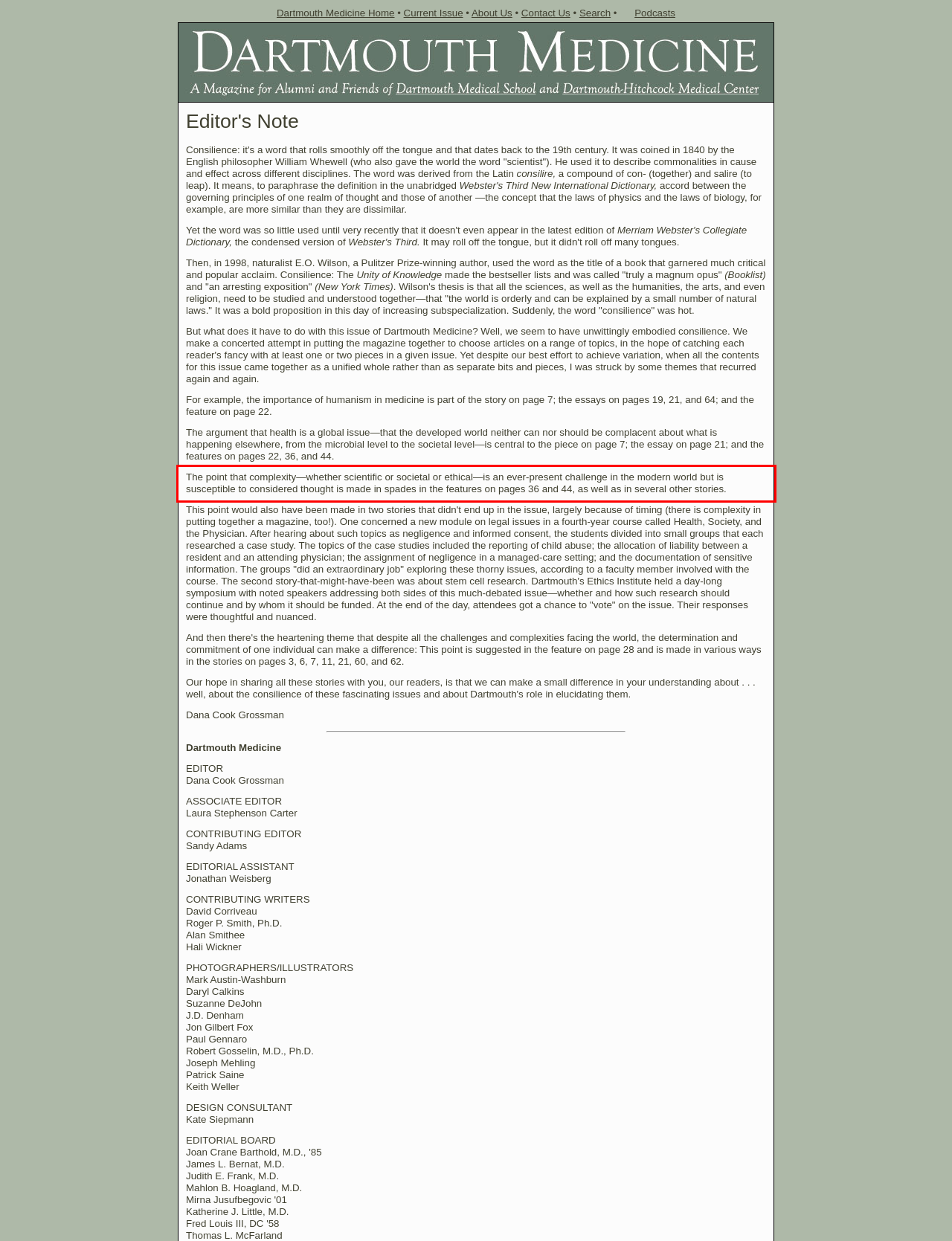From the provided screenshot, extract the text content that is enclosed within the red bounding box.

The point that complexity—whether scientific or societal or ethical—is an ever-present challenge in the modern world but is susceptible to considered thought is made in spades in the features on pages 36 and 44, as well as in several other stories.